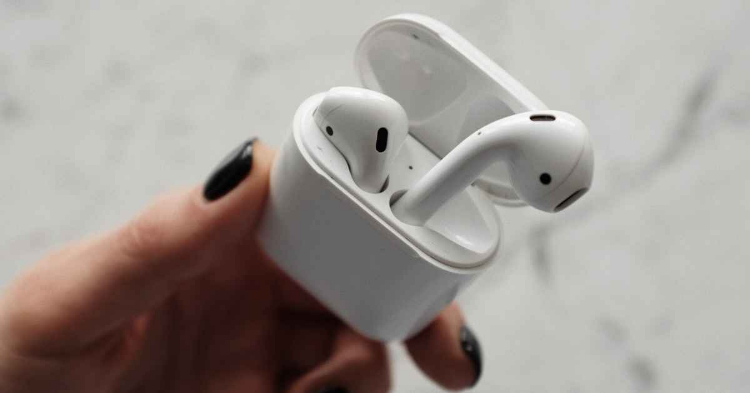What is the color of the nails in the hand?
Please use the image to provide an in-depth answer to the question.

The caption specifically mentions that the hand holding the case open has elegantly manicured black nails, which provides a clear answer to this question.